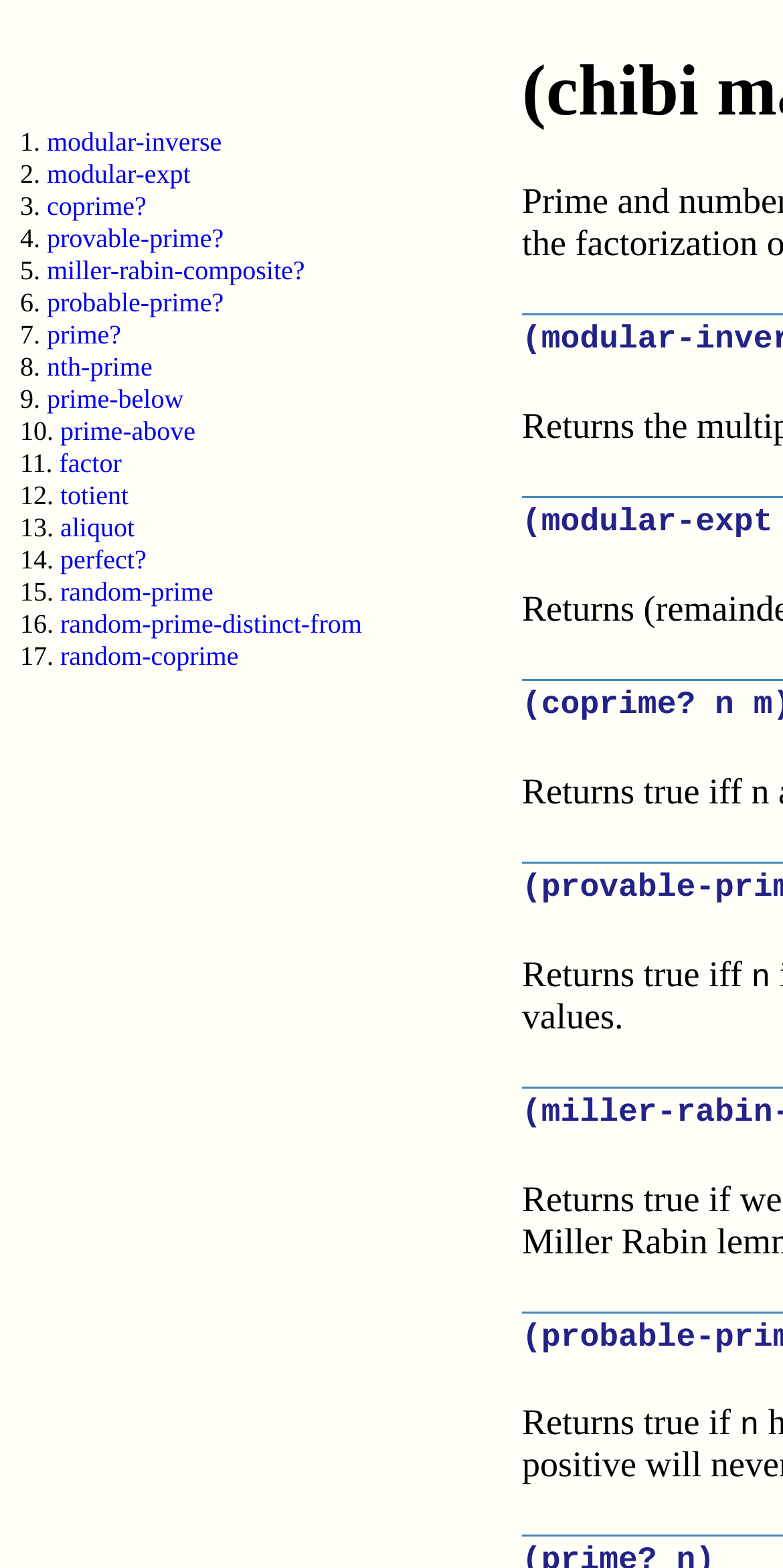Answer in one word or a short phrase: 
What is the first link on the webpage?

modular-inverse